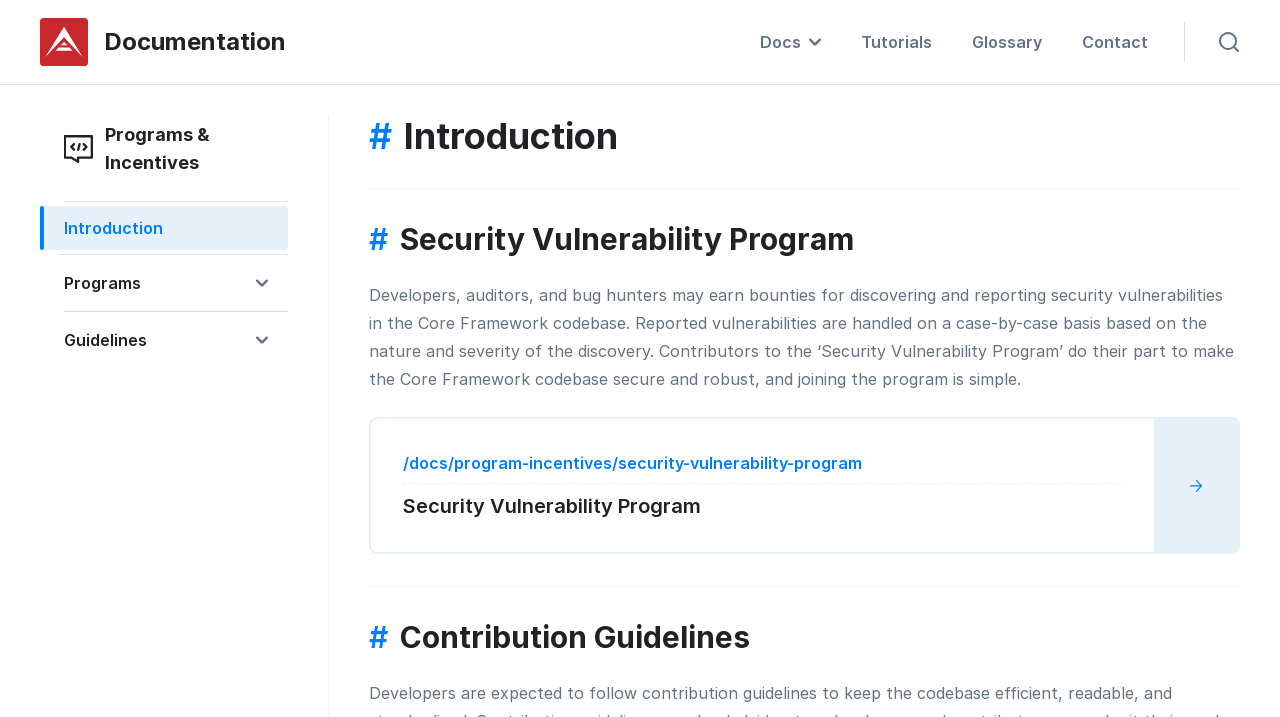Locate the bounding box of the UI element described by: "Tutorials" in the given webpage screenshot.

[0.67, 0.0, 0.731, 0.117]